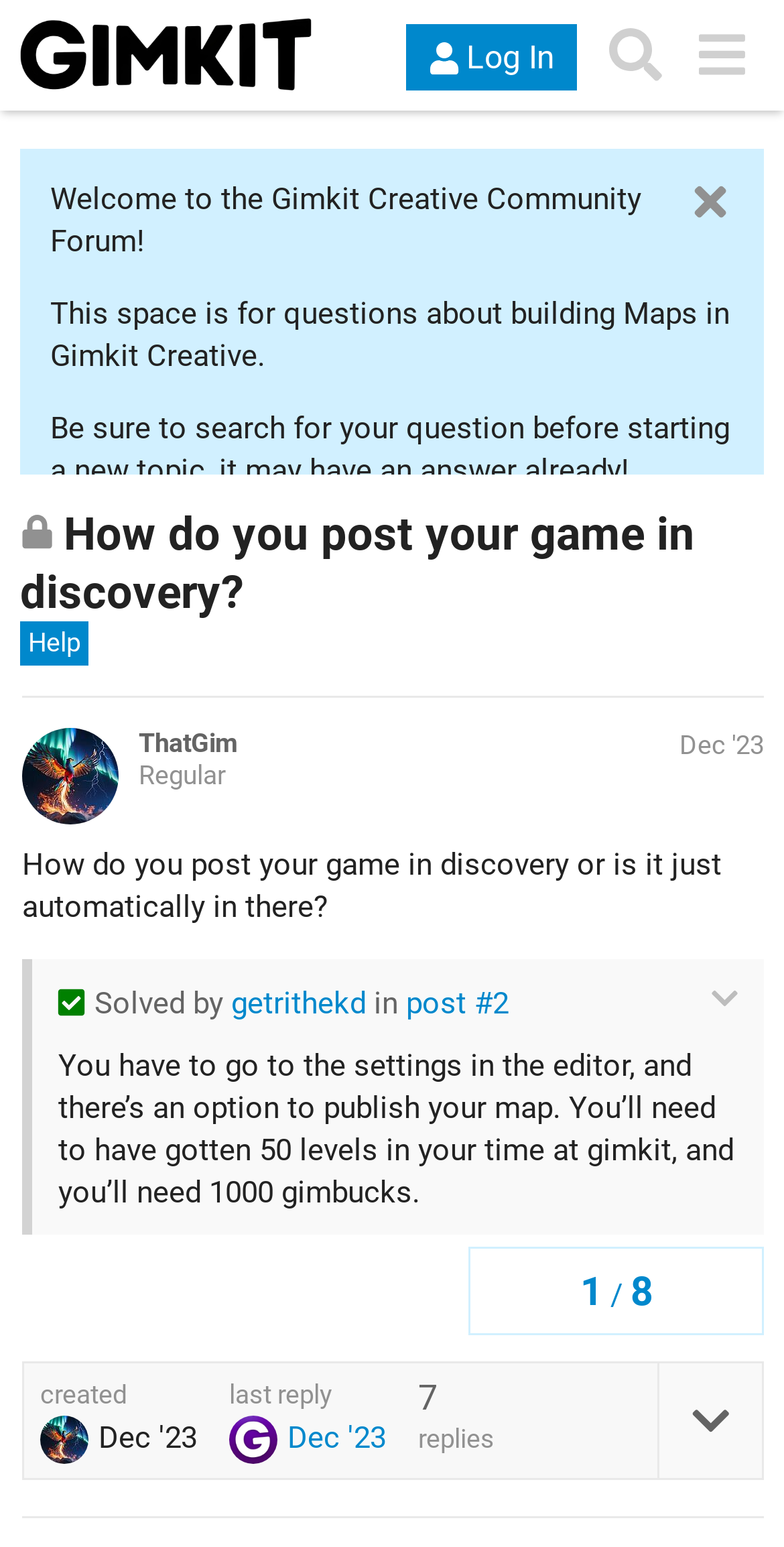Use the information in the screenshot to answer the question comprehensively: What is the minimum number of levels required to publish a map?

I found this answer by reading the blockquote text 'You have to go to the settings in the editor, and there’s an option to publish your map. You’ll need to have gotten 50 levels in your time at gimkit, and you’ll need 1000 gimbucks.' which mentions the requirement of 50 levels to publish a map.